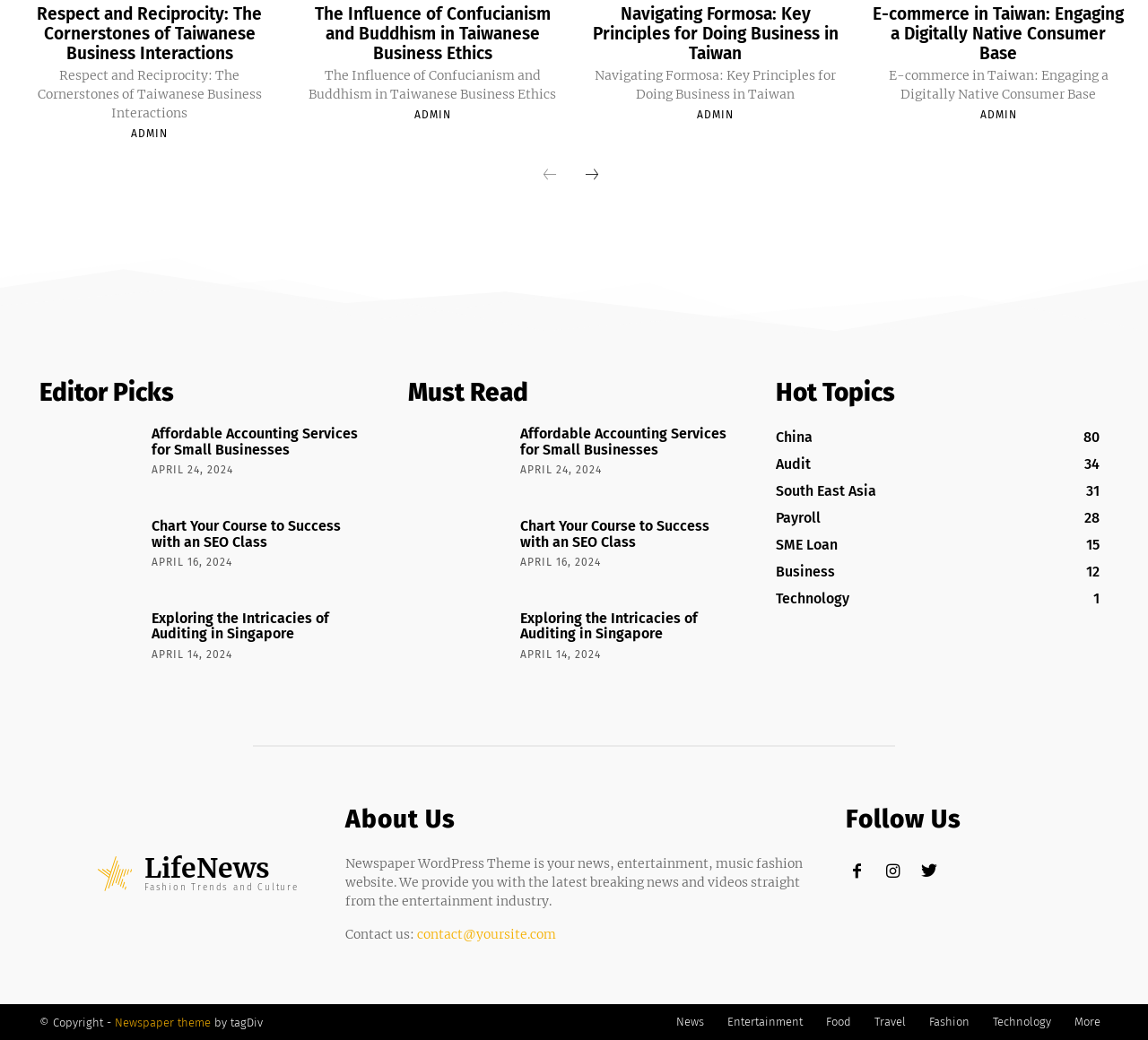Respond to the question below with a single word or phrase:
How many categories are listed at the bottom of the webpage?

7